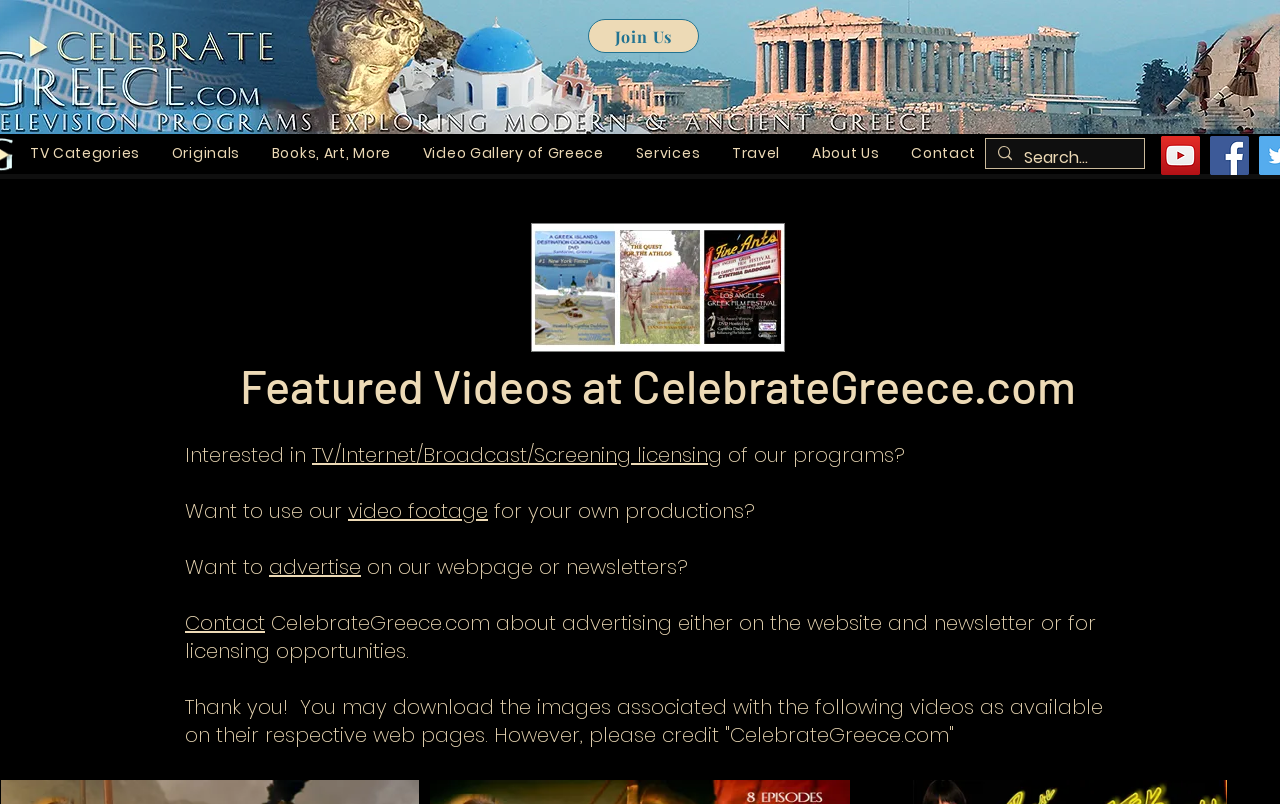What is the purpose of the search box?
Provide a well-explained and detailed answer to the question.

The search box is located at the top right corner of the webpage, and it allows users to search for specific content within the website, as indicated by the placeholder text 'Search...'.